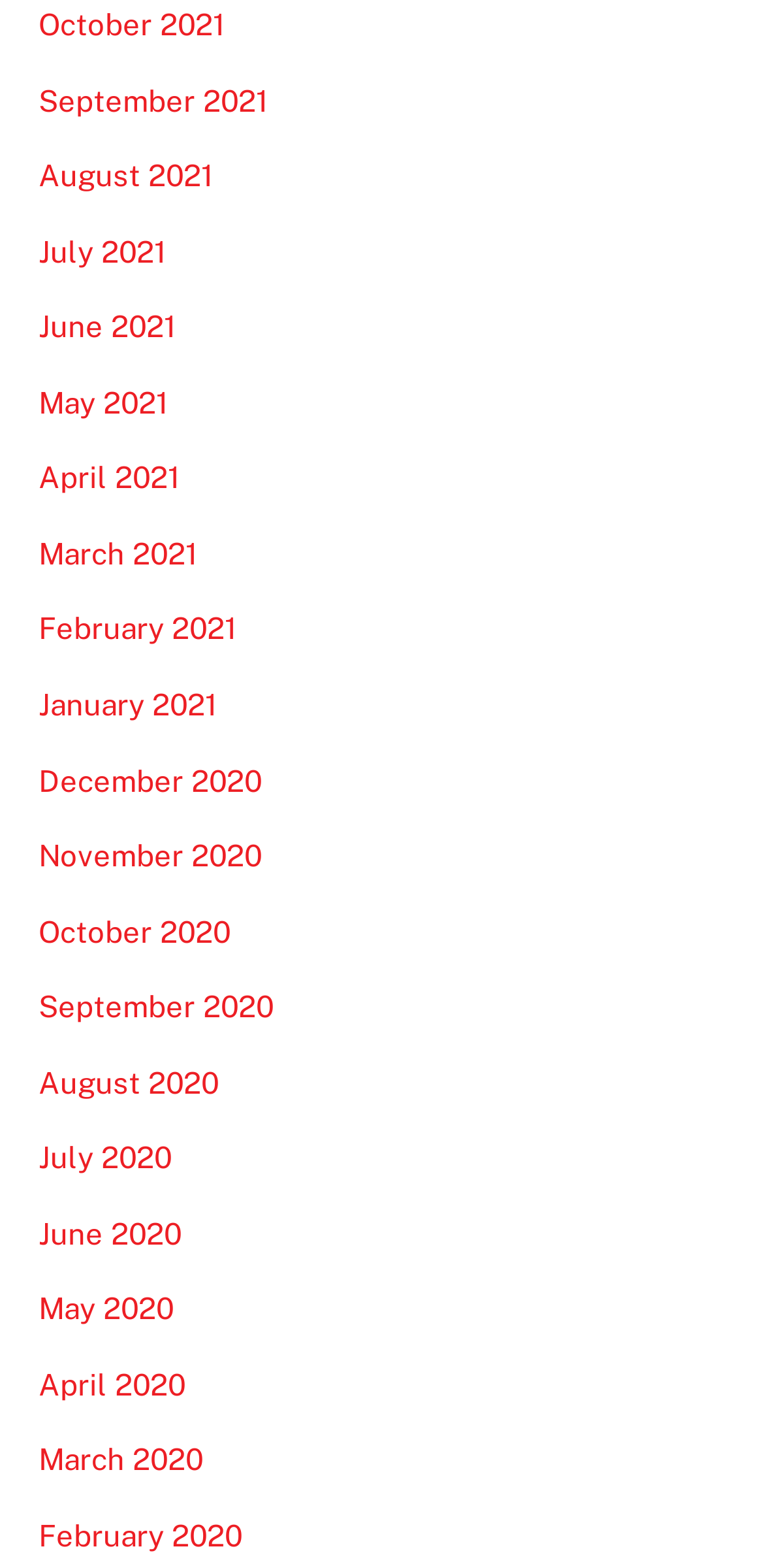Locate the bounding box coordinates of the segment that needs to be clicked to meet this instruction: "view June 2021".

[0.05, 0.198, 0.229, 0.219]